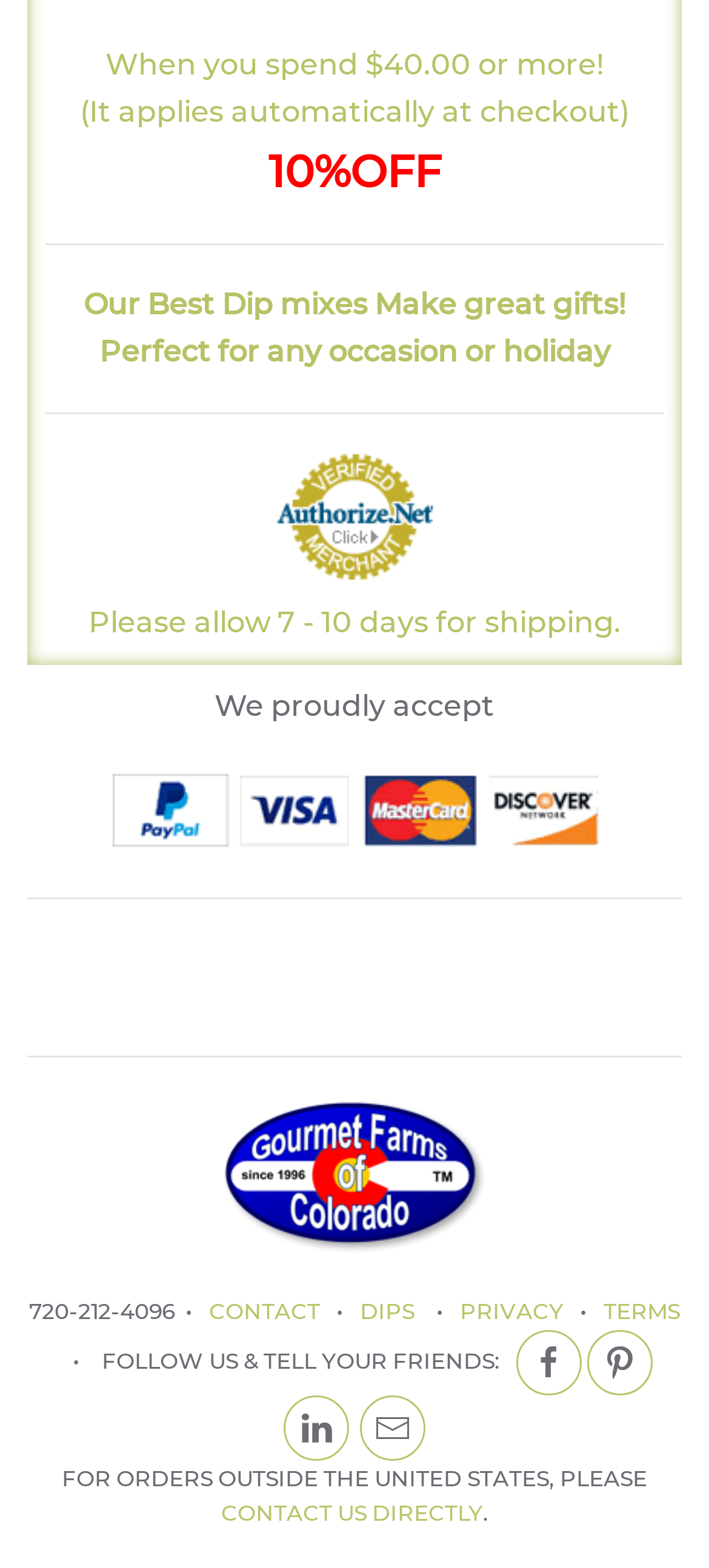Provide the bounding box coordinates of the HTML element described by the text: "CONTACT US DIRECTLY".

[0.312, 0.956, 0.681, 0.974]